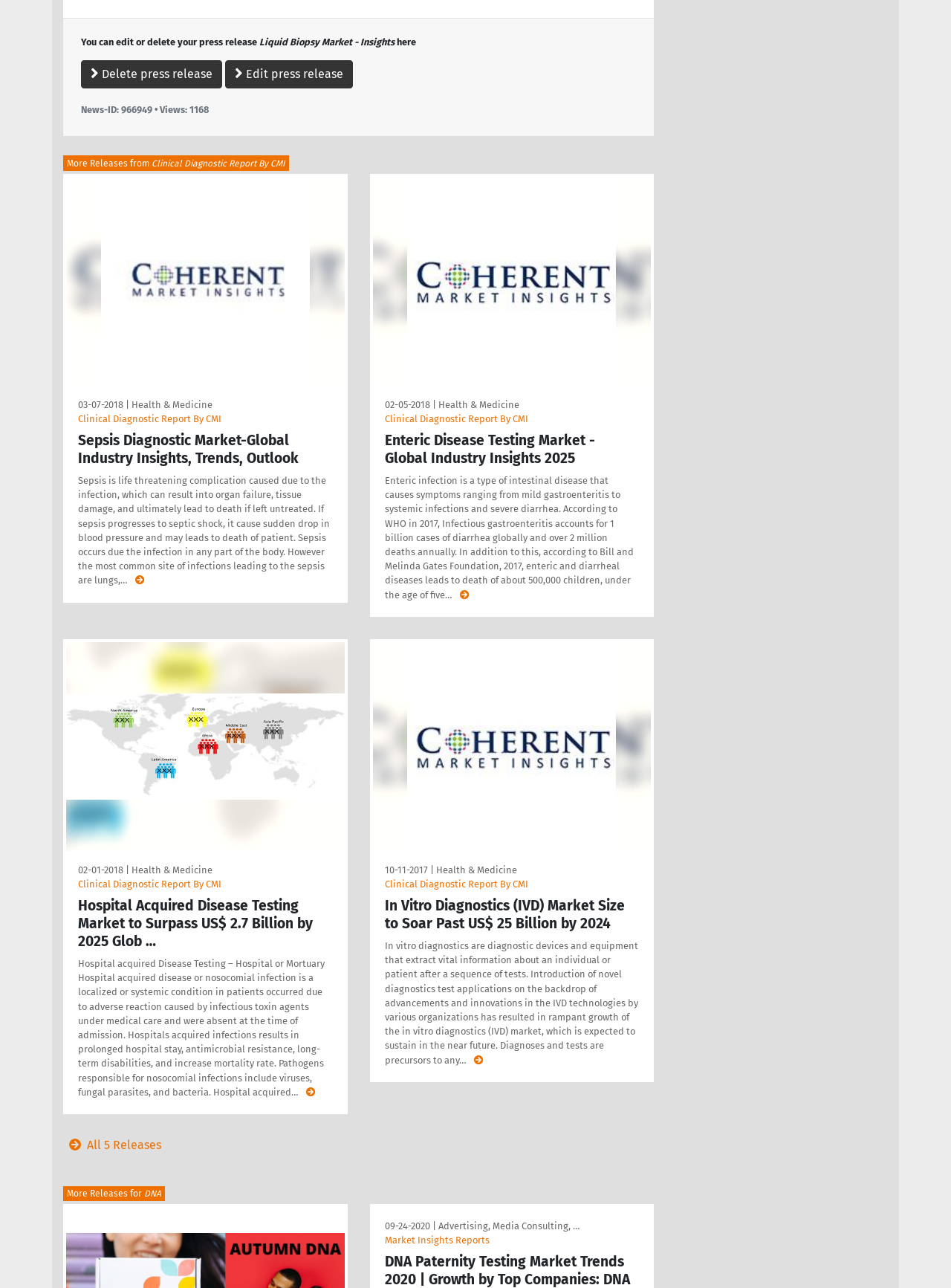Pinpoint the bounding box coordinates of the area that must be clicked to complete this instruction: "View All 5 Releases".

[0.066, 0.883, 0.17, 0.894]